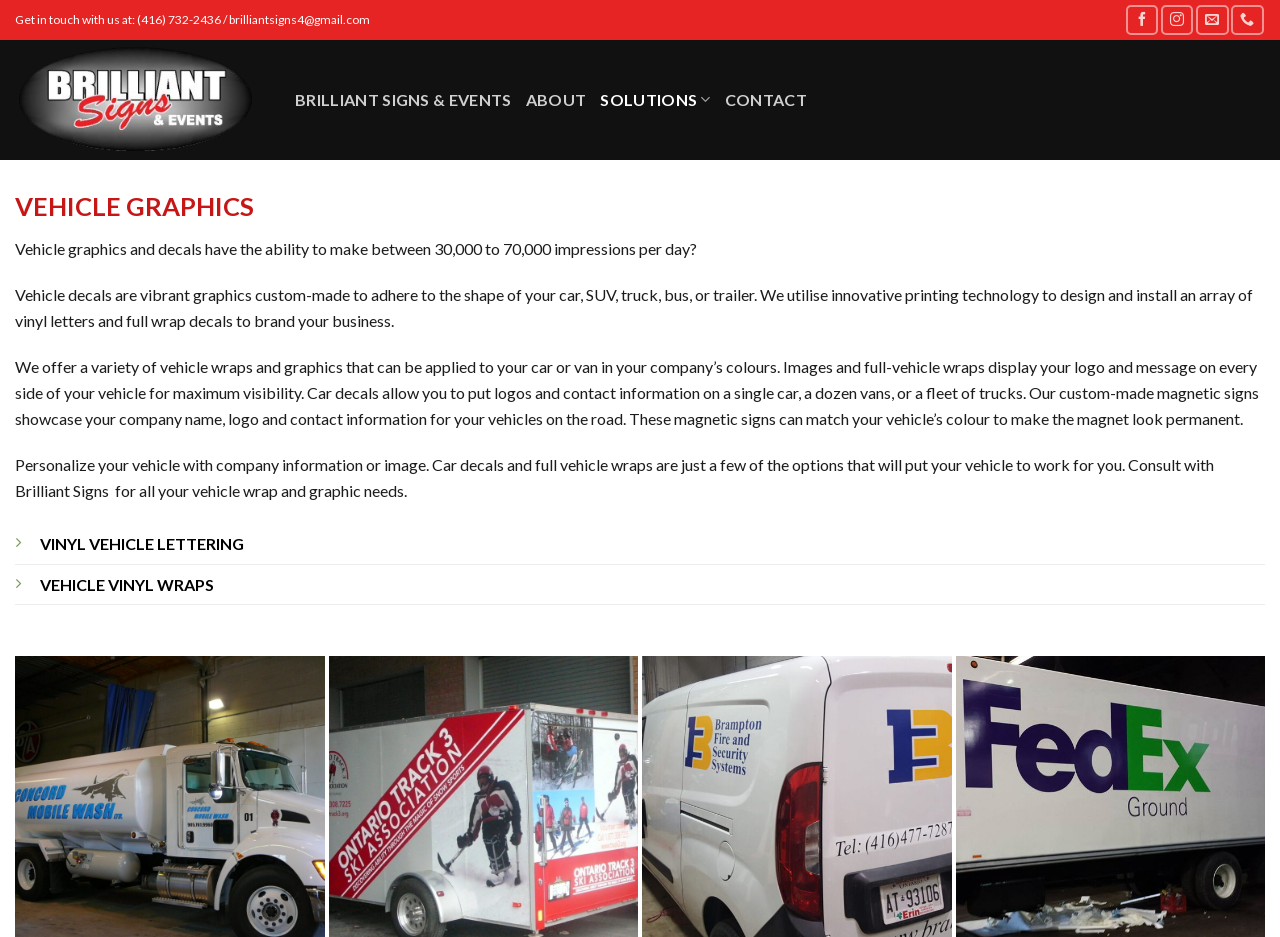Can you provide the bounding box coordinates for the element that should be clicked to implement the instruction: "Learn more about Lily White"?

None